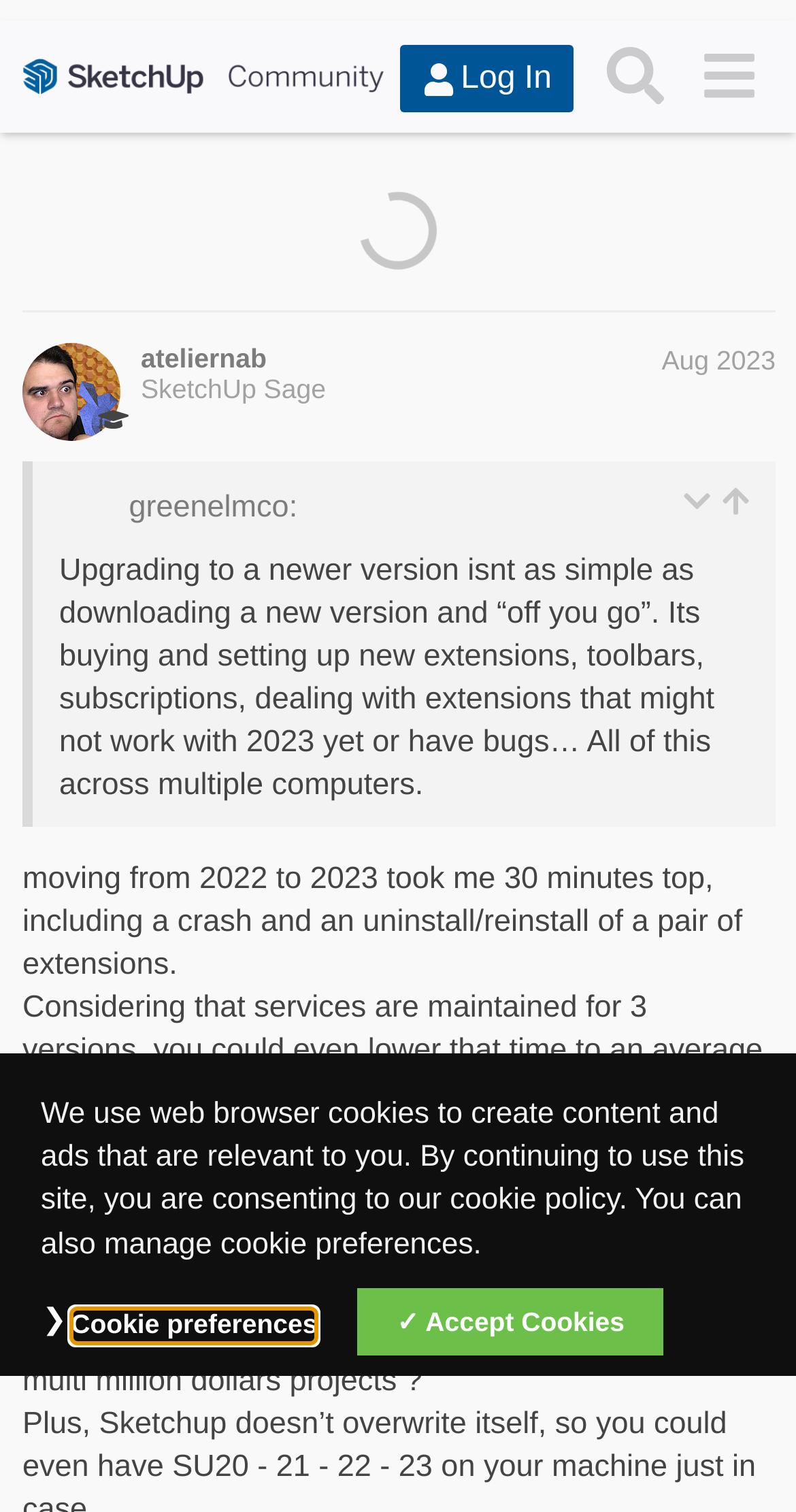Please specify the bounding box coordinates of the clickable region necessary for completing the following instruction: "View the topic 'Feature Request: Logarithmic Scale for File Size and Polygon Sliders'". The coordinates must consist of four float numbers between 0 and 1, i.e., [left, top, right, bottom].

[0.169, 0.184, 0.783, 0.267]